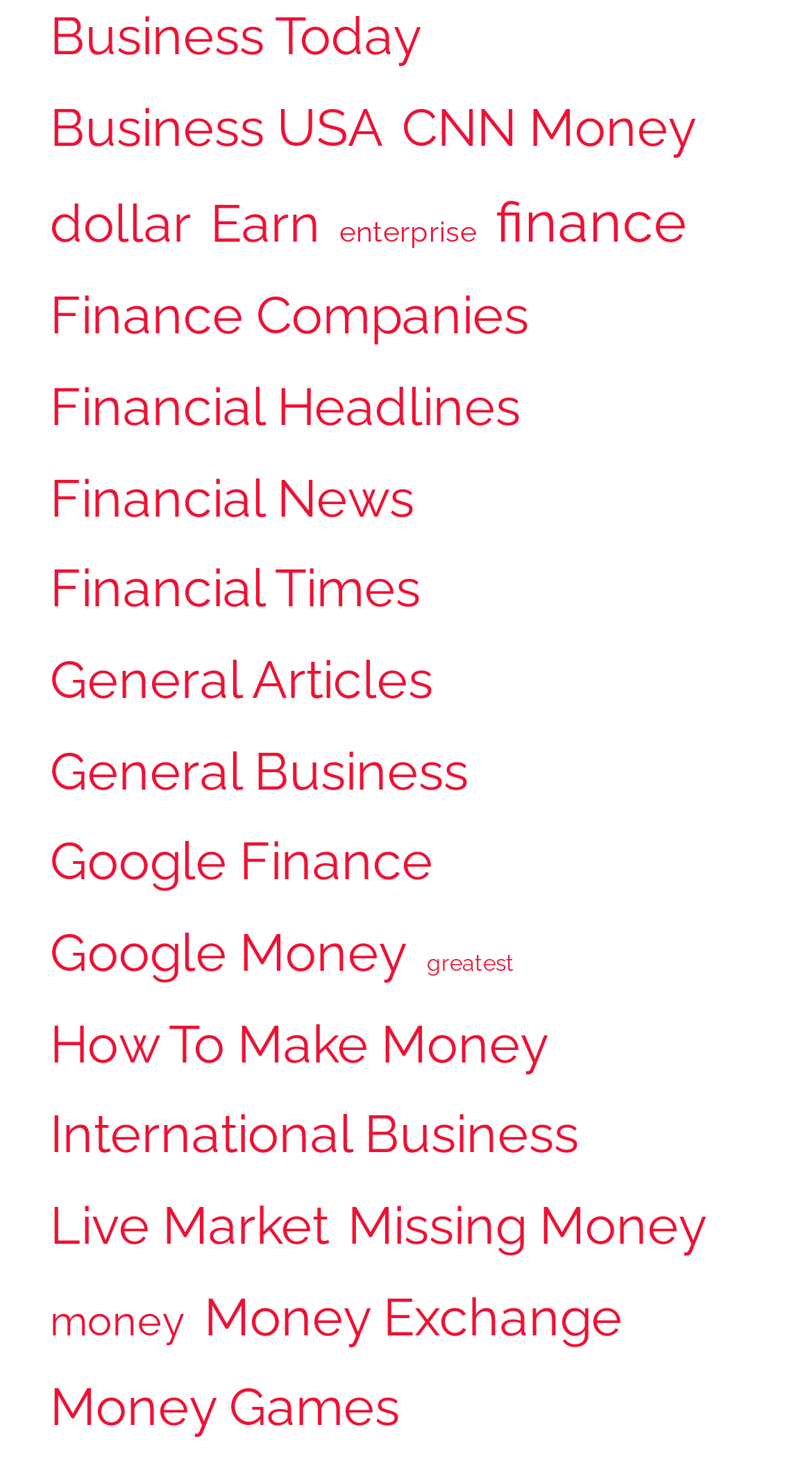Predict the bounding box of the UI element based on the description: "How To Make Money". The coordinates should be four float numbers between 0 and 1, formatted as [left, top, right, bottom].

[0.062, 0.677, 0.677, 0.739]